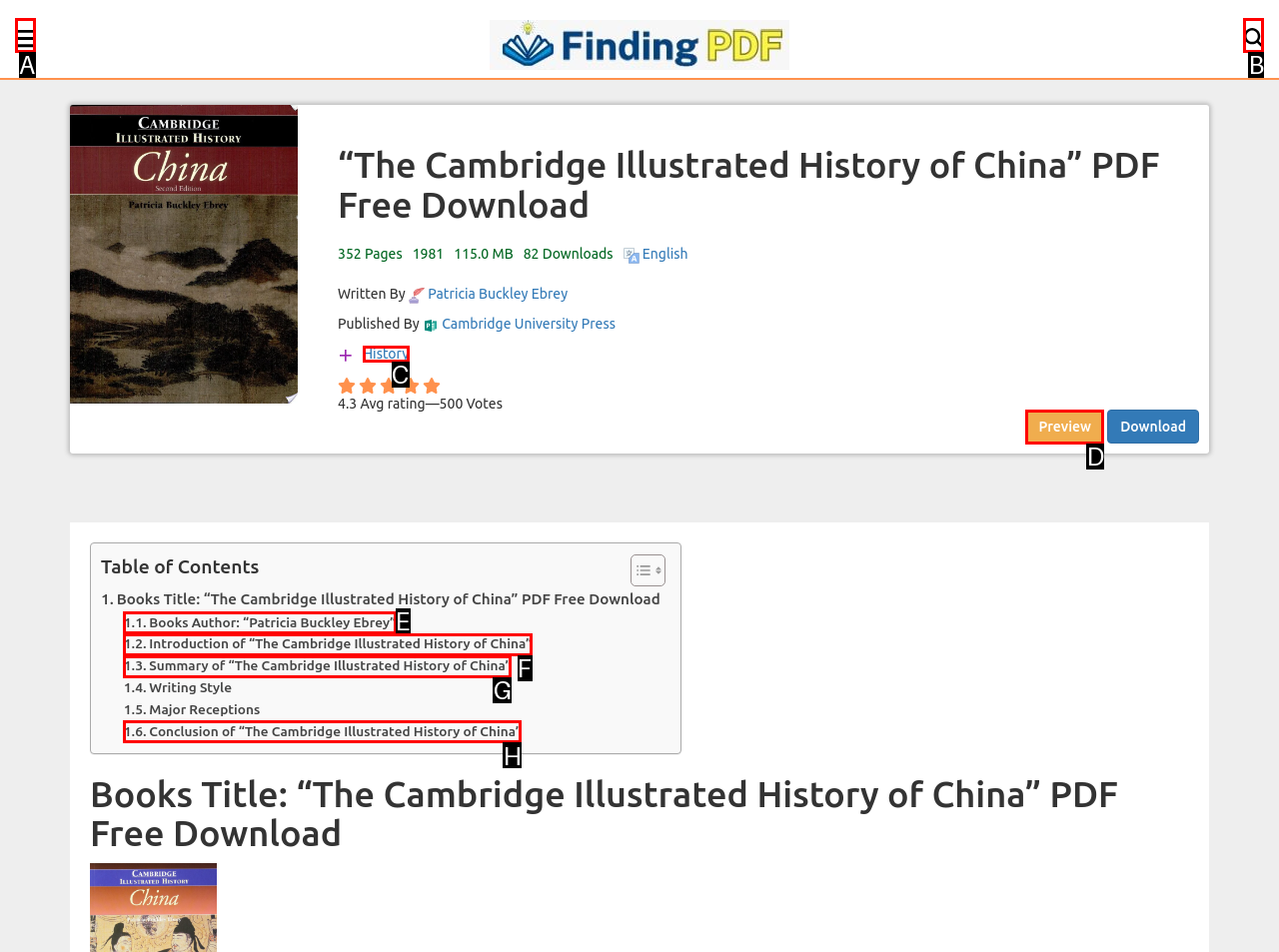Please identify the UI element that matches the description: Books Author: “Patricia Buckley Ebrey”
Respond with the letter of the correct option.

E